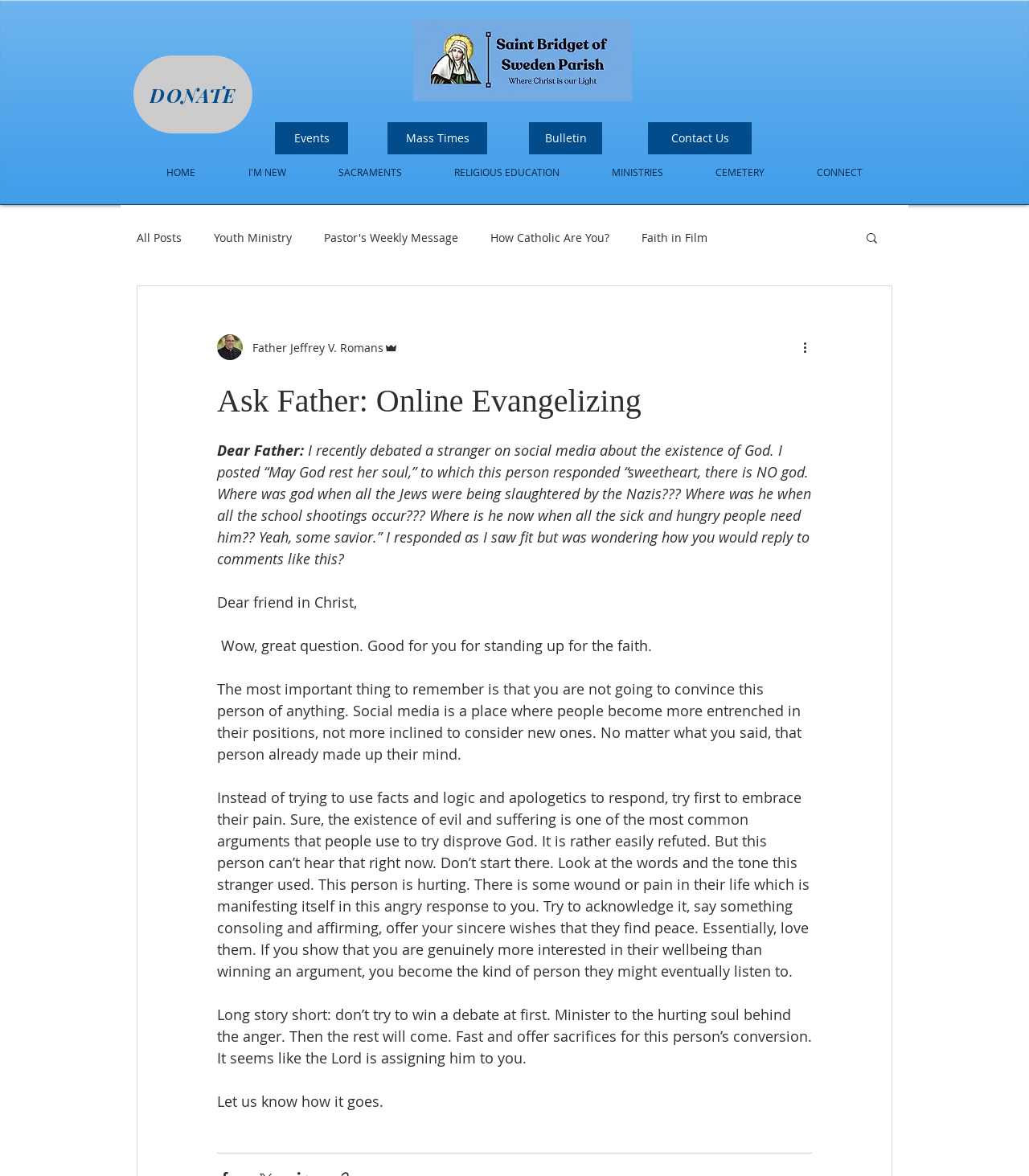Answer the question using only one word or a concise phrase: What is the name of the online evangelizing platform?

Ask Father